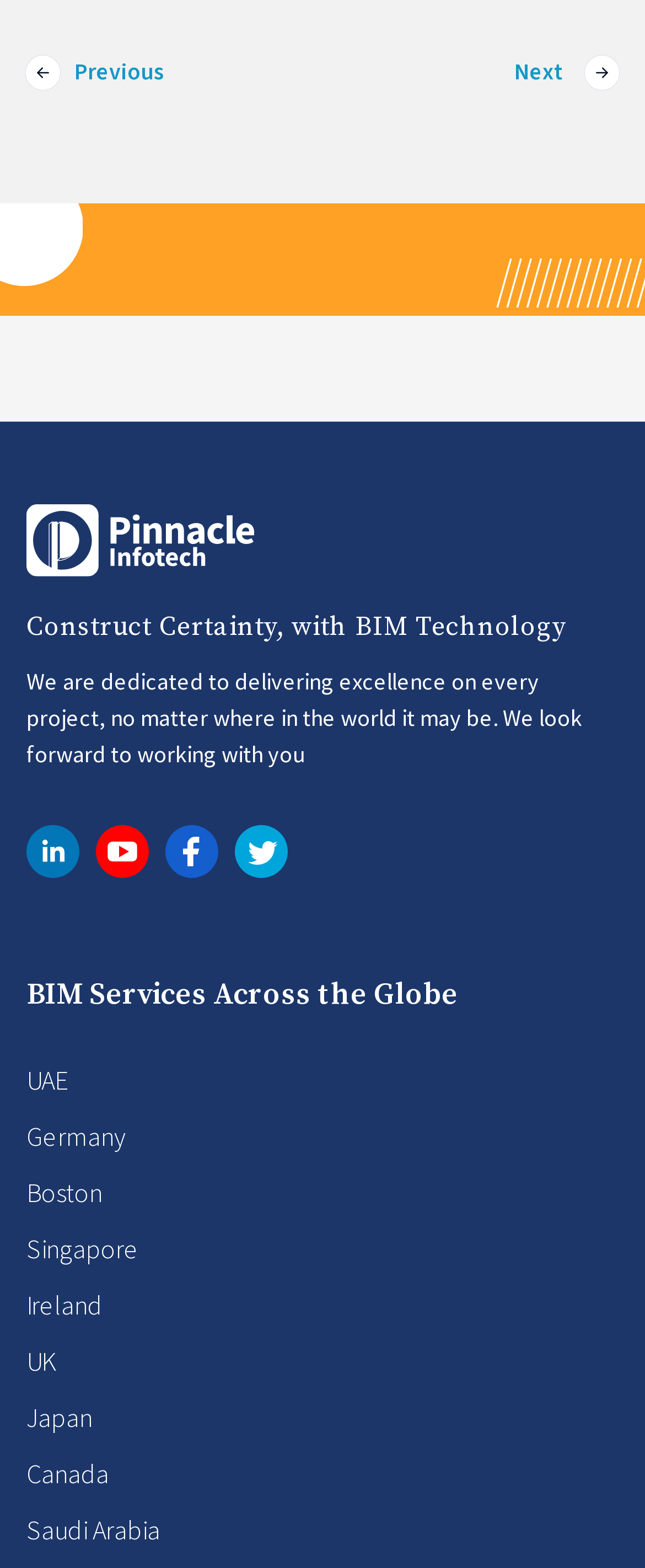Respond to the following question using a concise word or phrase: 
What is the first country listed under BIM Services?

UAE